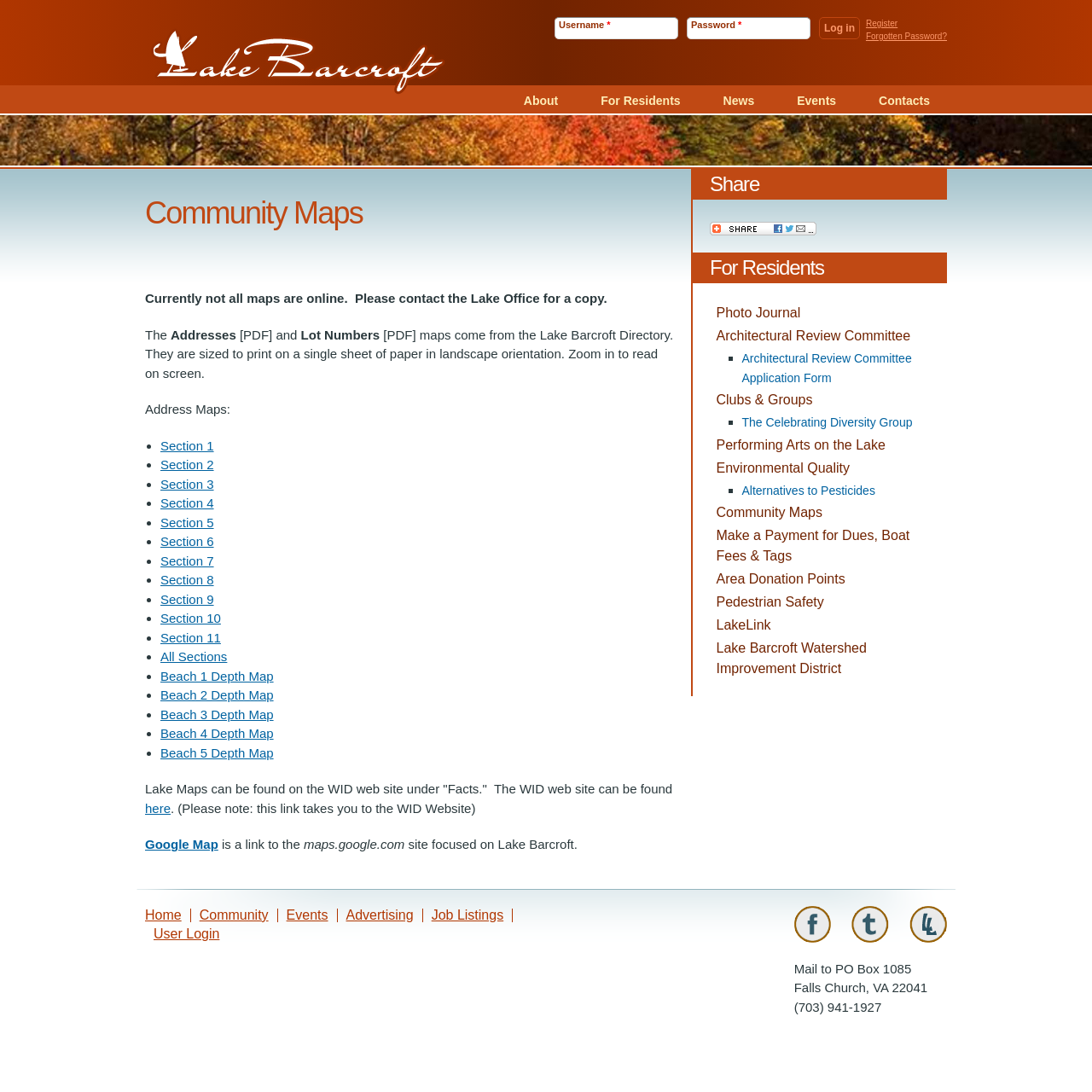Highlight the bounding box coordinates of the region I should click on to meet the following instruction: "Enter username".

[0.508, 0.016, 0.621, 0.036]